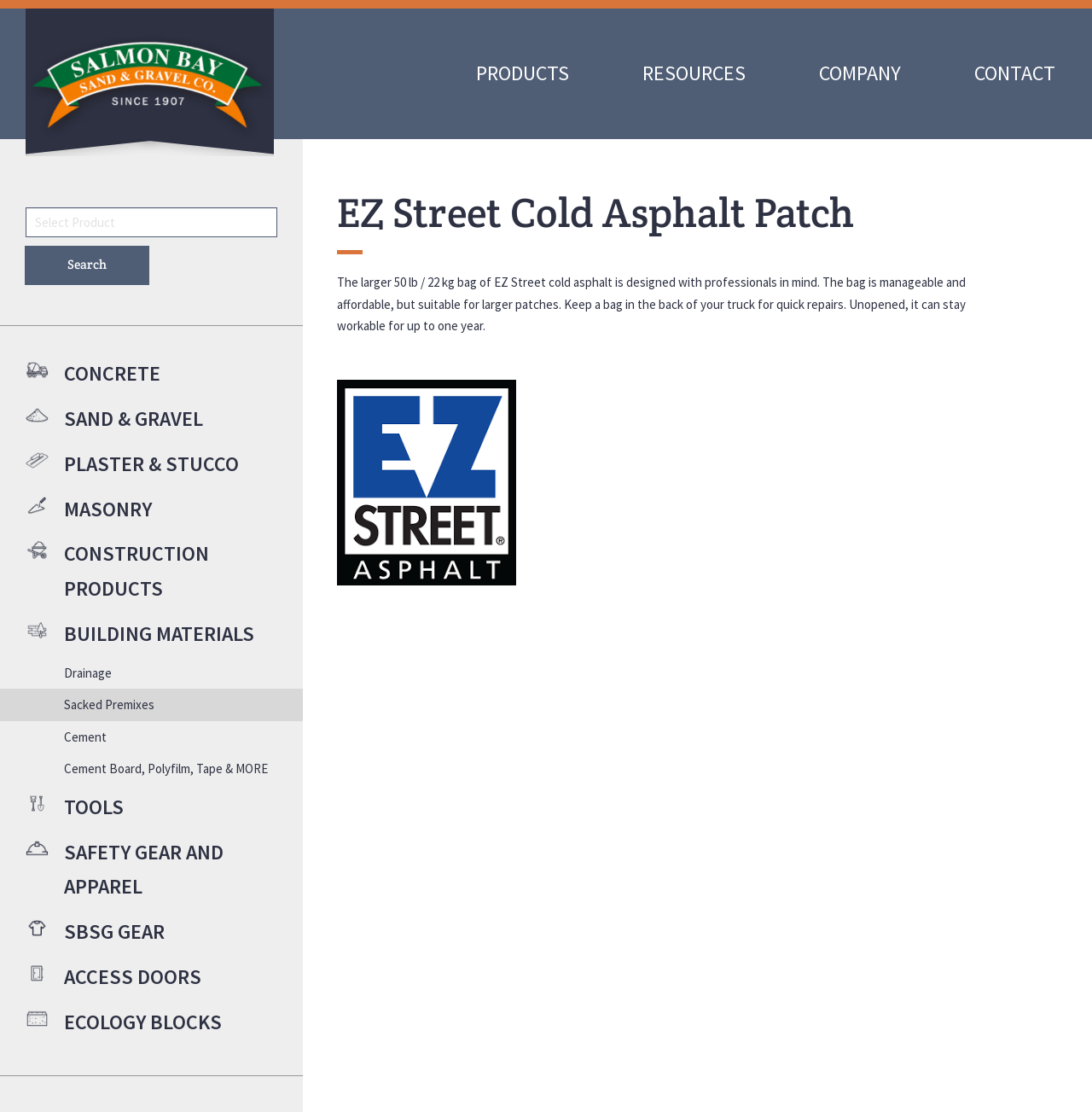Identify the bounding box coordinates necessary to click and complete the given instruction: "Search for products".

[0.023, 0.186, 0.254, 0.256]